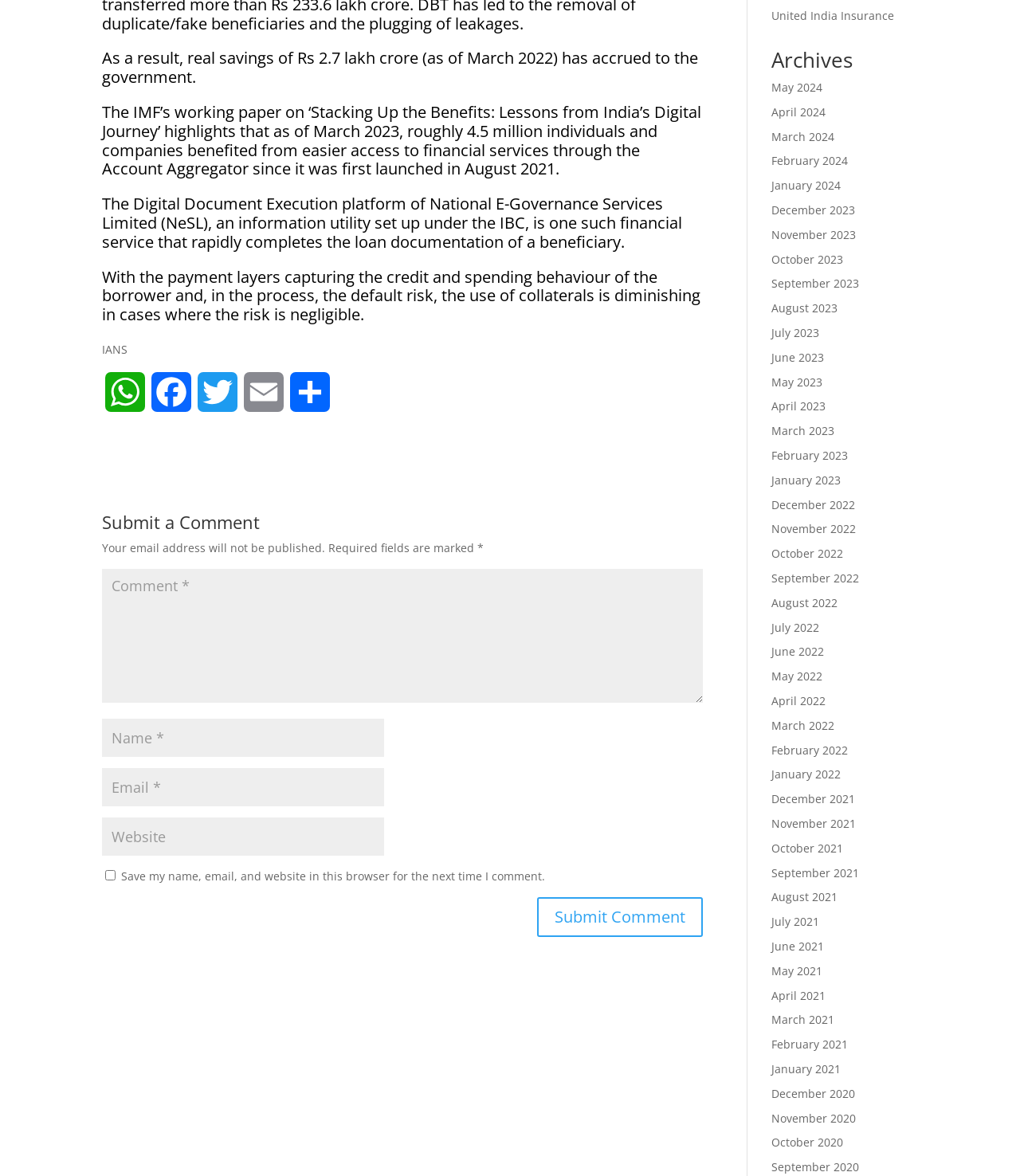Determine the bounding box coordinates for the area that should be clicked to carry out the following instruction: "View archives for May 2024".

[0.756, 0.068, 0.806, 0.081]